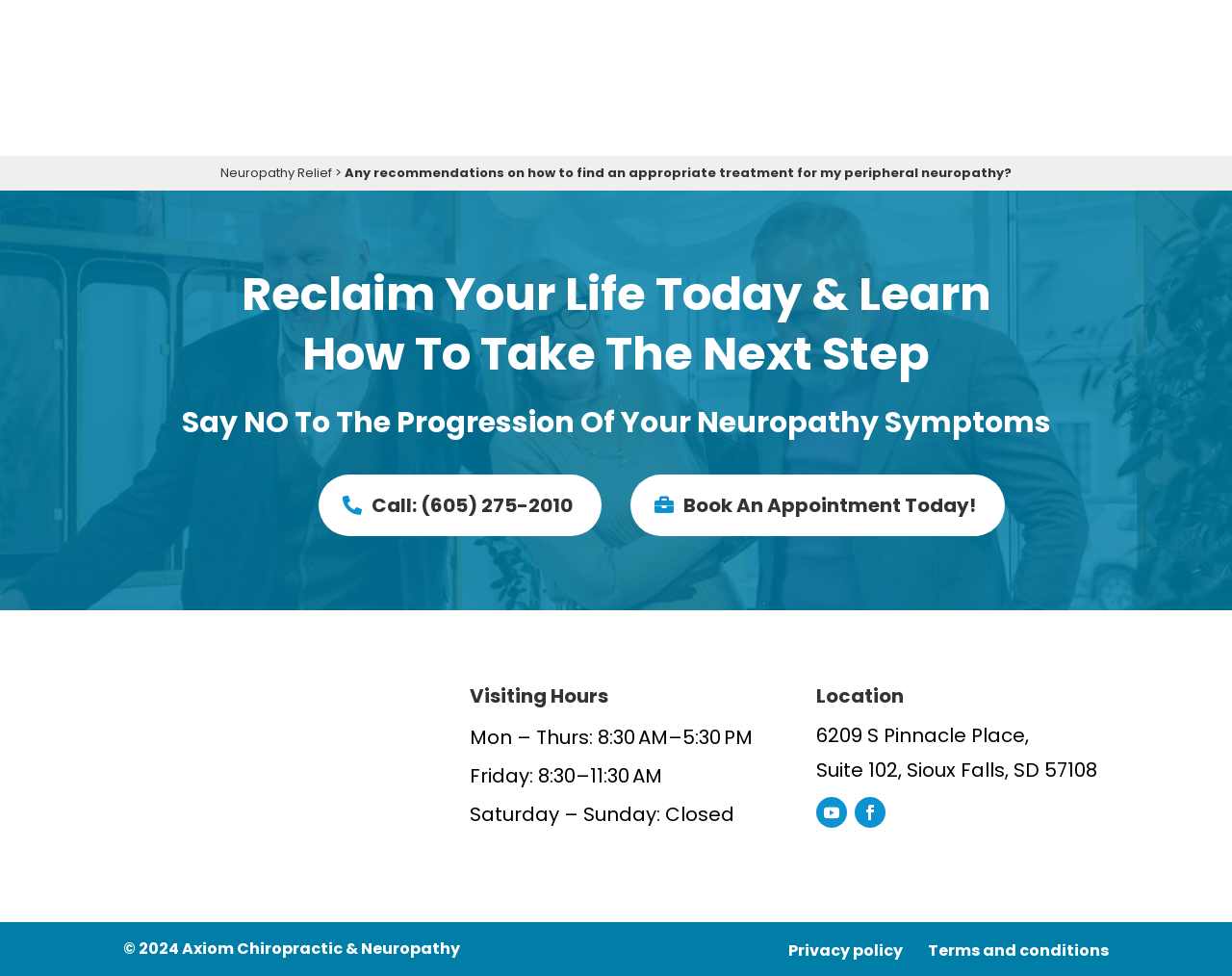Provide a short answer using a single word or phrase for the following question: 
What are the hours on Friday?

8:30–11:30 AM